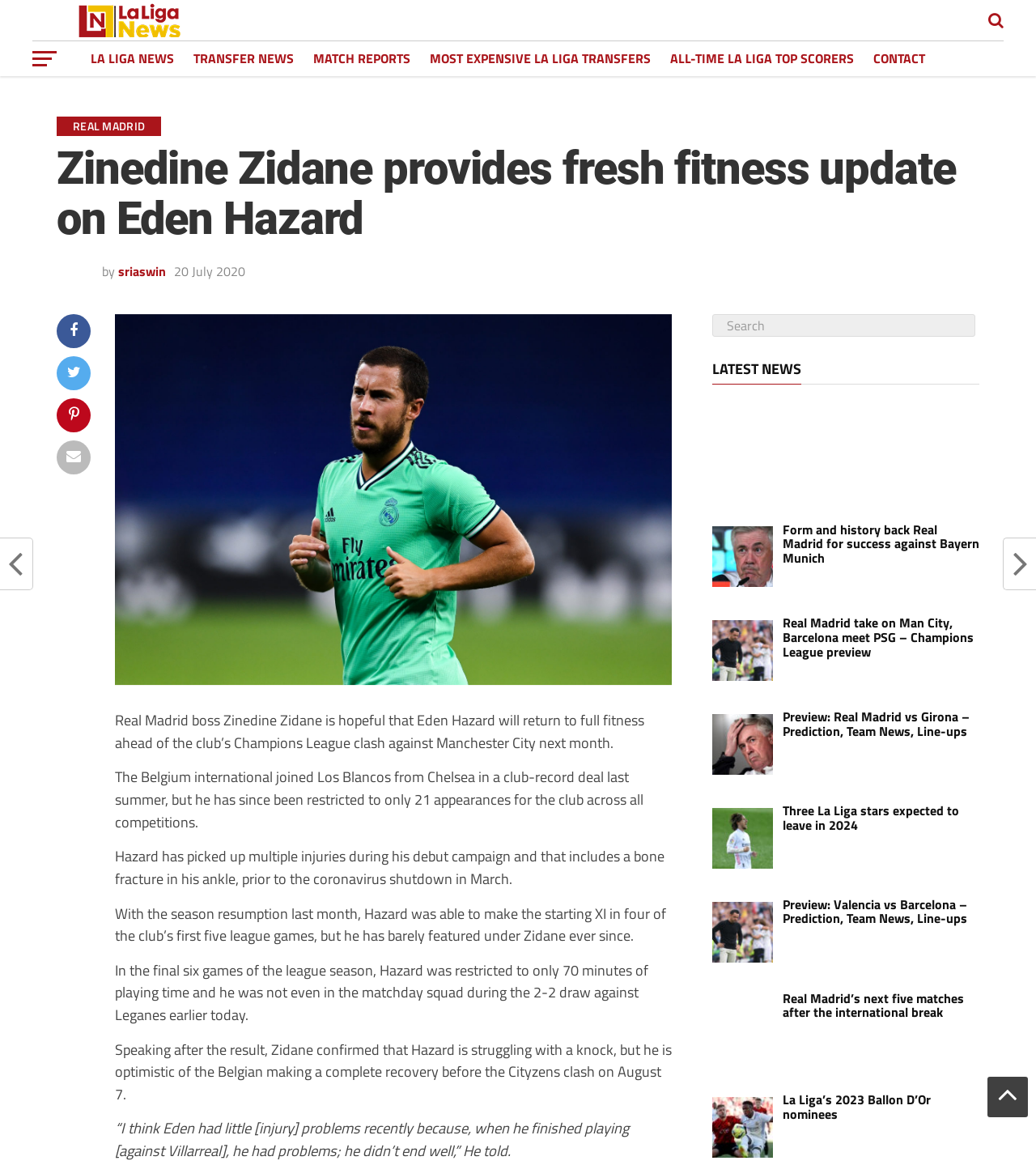Determine the bounding box coordinates of the section I need to click to execute the following instruction: "Search for something". Provide the coordinates as four float numbers between 0 and 1, i.e., [left, top, right, bottom].

[0.688, 0.269, 0.942, 0.289]